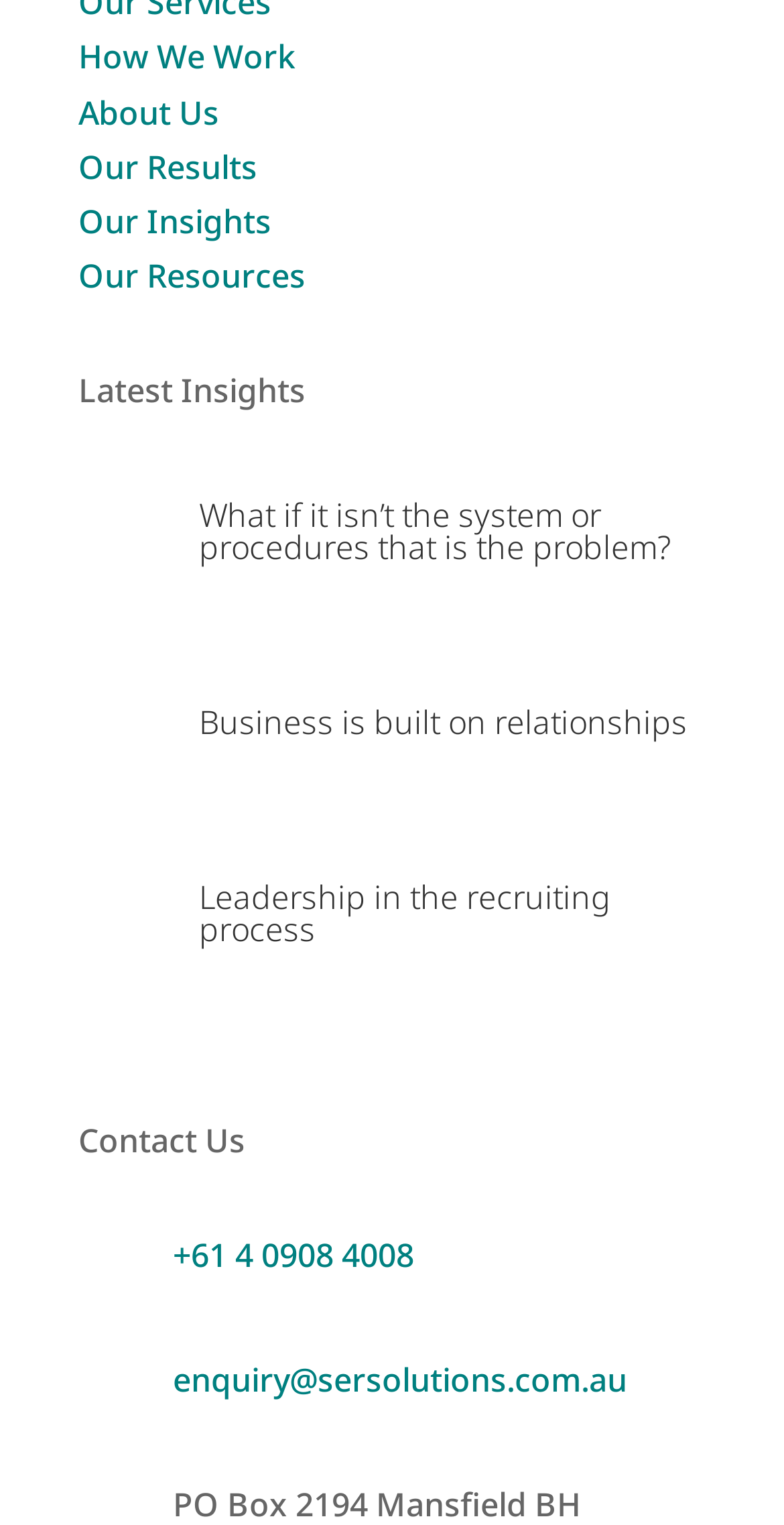Please determine the bounding box coordinates of the element's region to click for the following instruction: "Click on Test Chamber & Scientific Equipment Manufacturers".

None